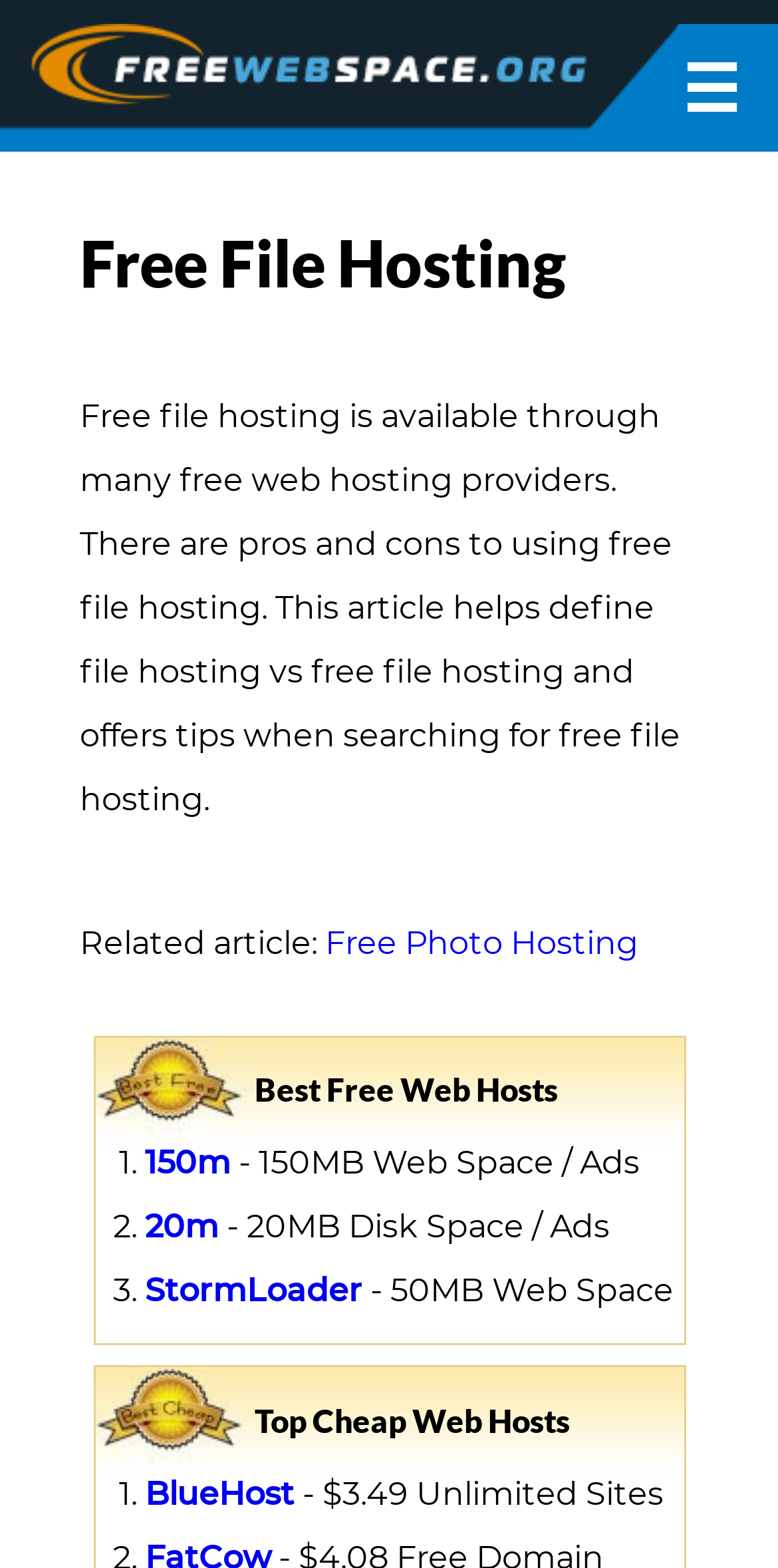Provide a brief response using a word or short phrase to this question:
What is the web space offered by the first provider?

150MB